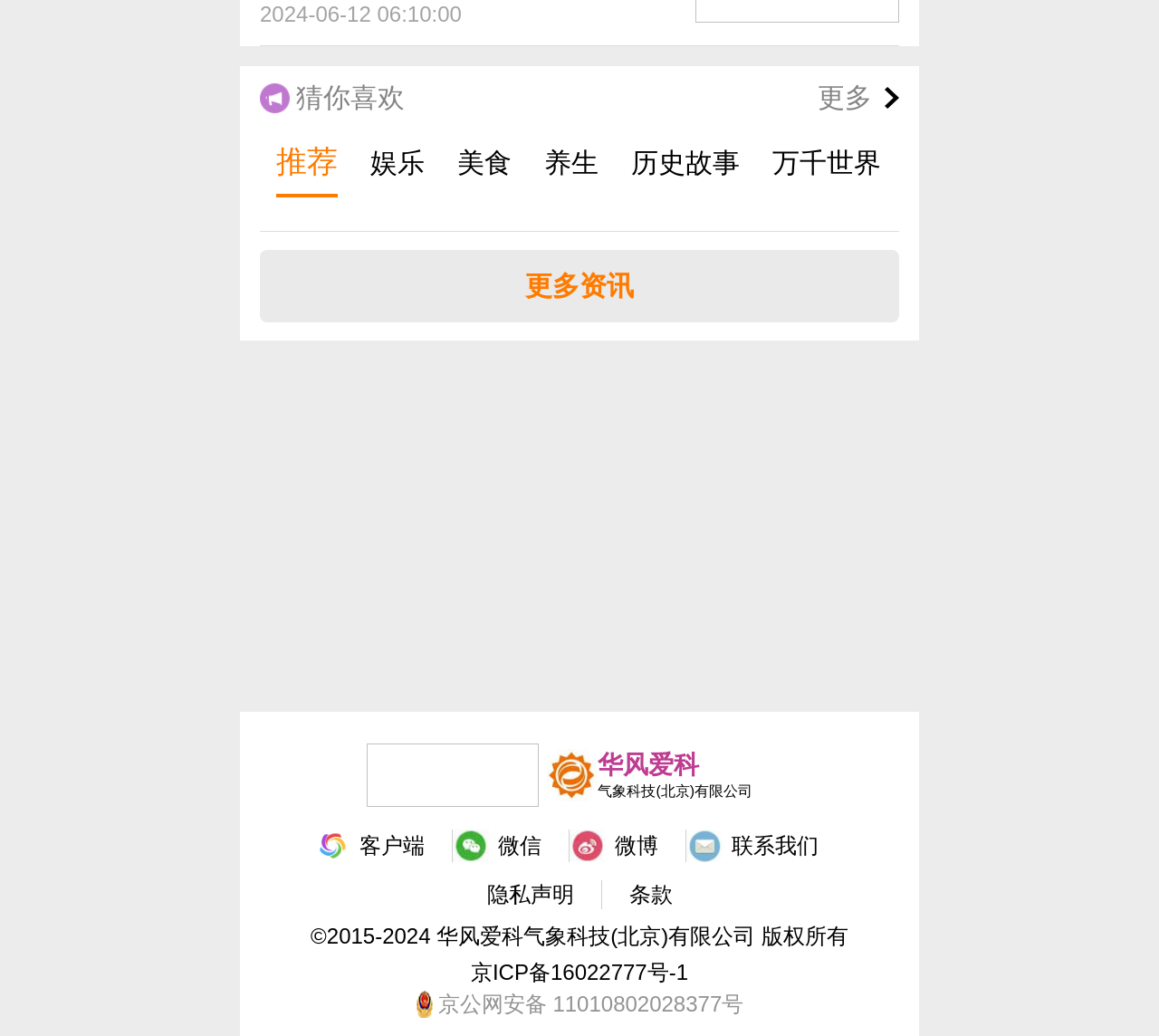Using the description "京公网安备 11010802028377号", predict the bounding box of the relevant HTML element.

[0.223, 0.956, 0.777, 0.983]